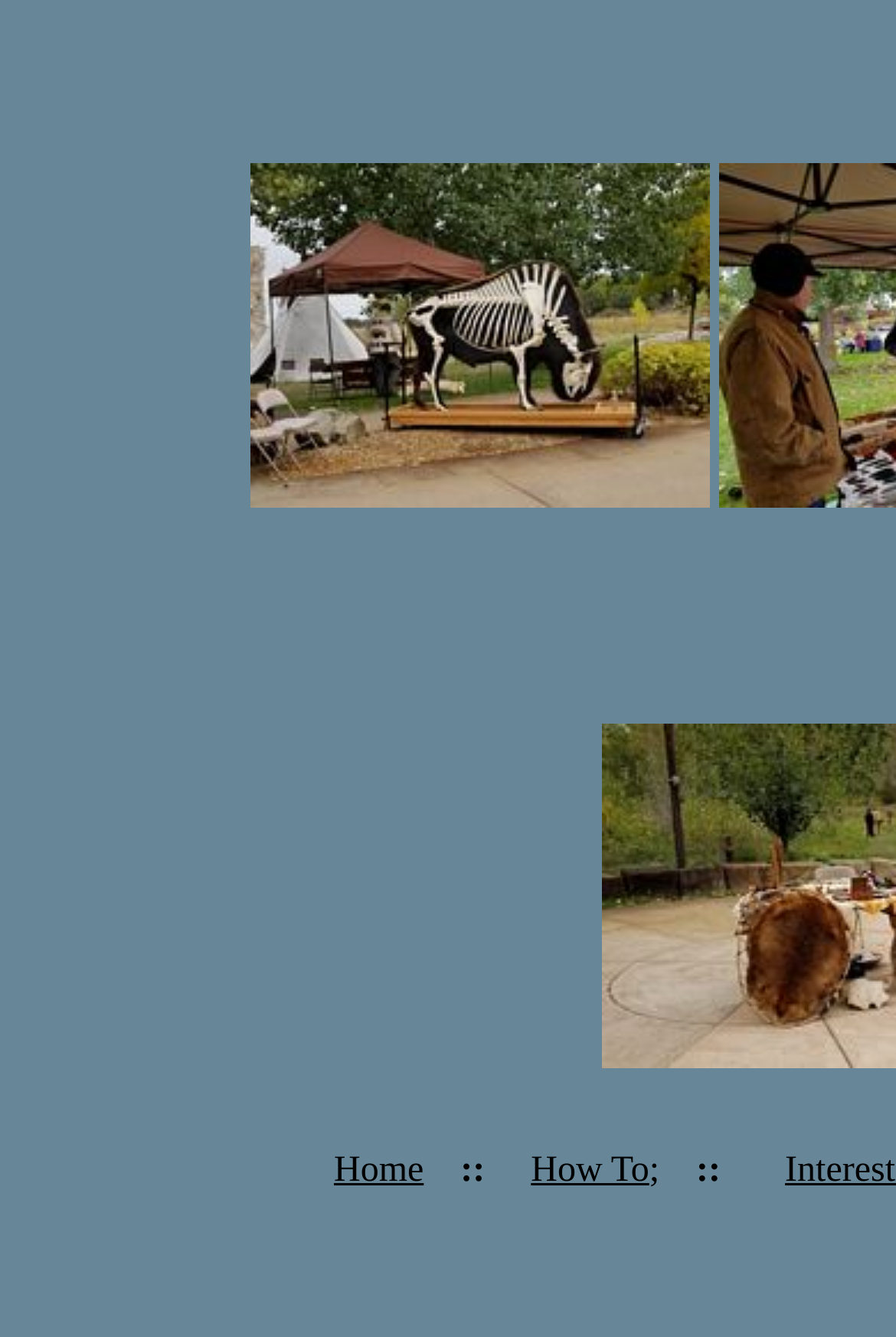Find the bounding box coordinates corresponding to the UI element with the description: "Press Room". The coordinates should be formatted as [left, top, right, bottom], with values as floats between 0 and 1.

None